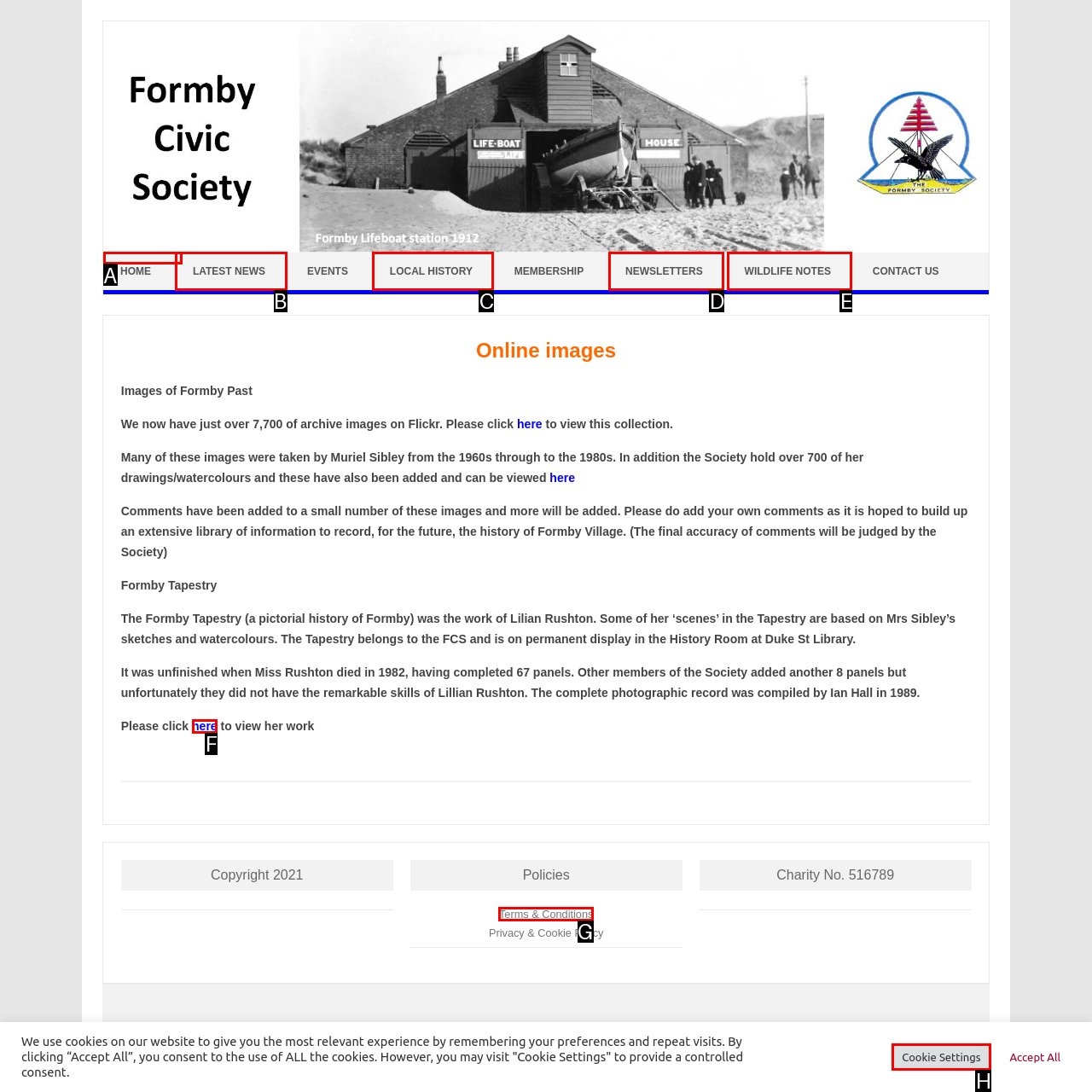Identify the correct UI element to click to achieve the task: View Terms & Conditions.
Answer with the letter of the appropriate option from the choices given.

G